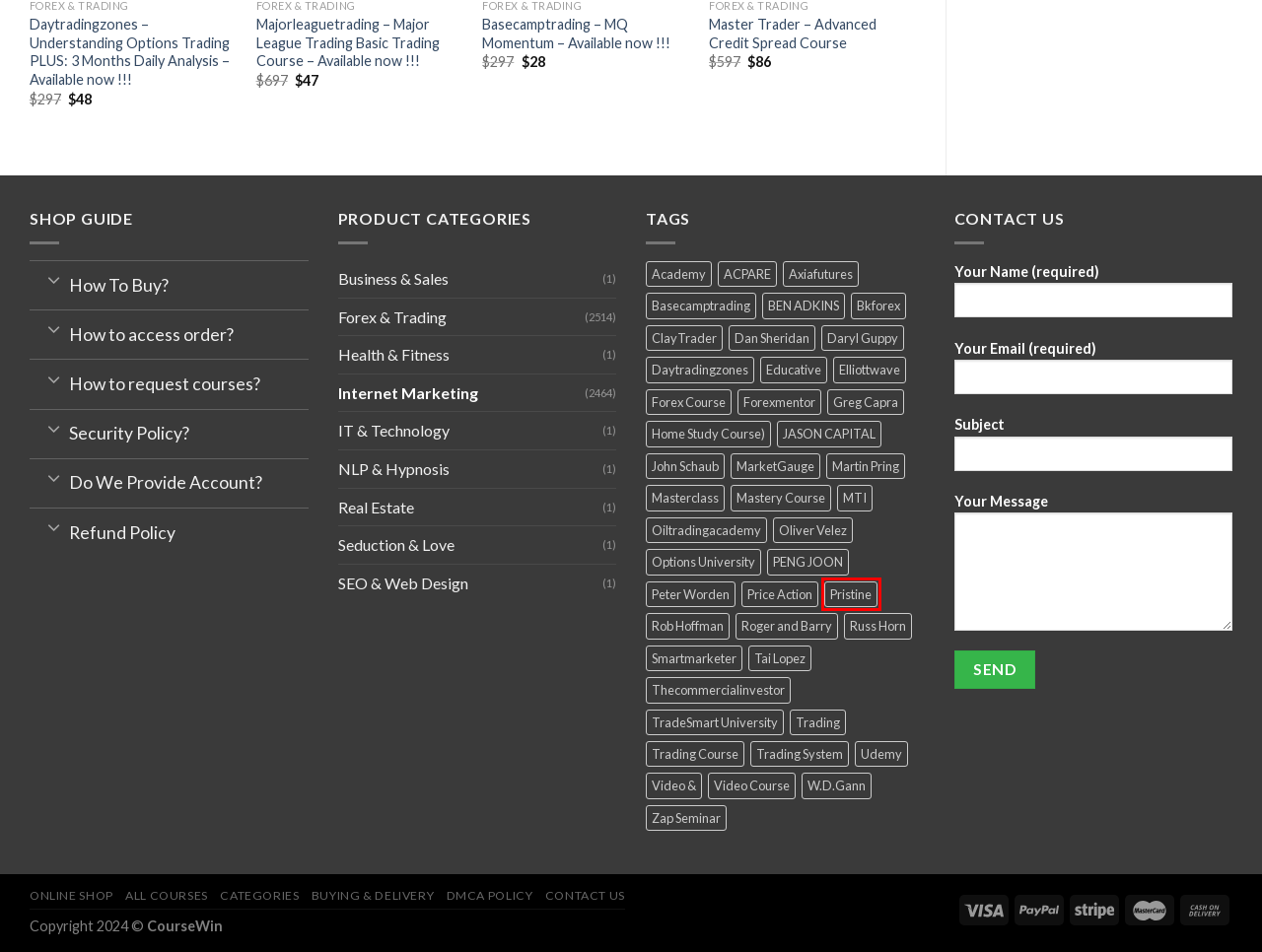A screenshot of a webpage is given with a red bounding box around a UI element. Choose the description that best matches the new webpage shown after clicking the element within the red bounding box. Here are the candidates:
A. Seduction & Love Archives - CourseWin - Online Course Shop
B. Pristine Archives - CourseWin - Online Course Shop
C. Health & Fitness Archives - CourseWin - Online Course Shop
D. Real Estate Archives - CourseWin - Online Course Shop
E. SEO & Web Design Archives - CourseWin - Online Course Shop
F. IT & Technology Archives - CourseWin - Online Course Shop
G. NLP & Hypnosis Archives - CourseWin - Online Course Shop
H. Academy Archives - CourseWin - Online Course Shop

B